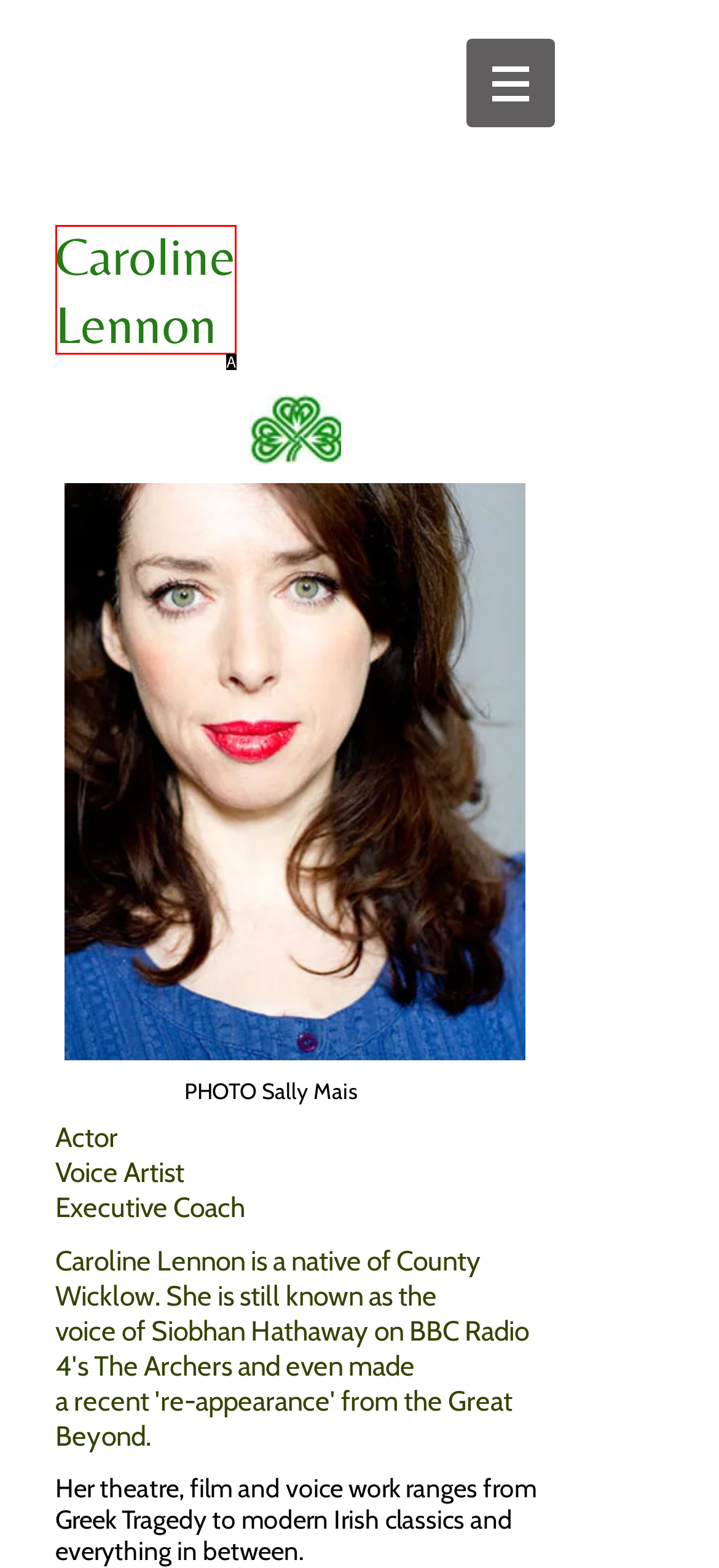Pinpoint the HTML element that fits the description: Caroline Lennon
Answer by providing the letter of the correct option.

A